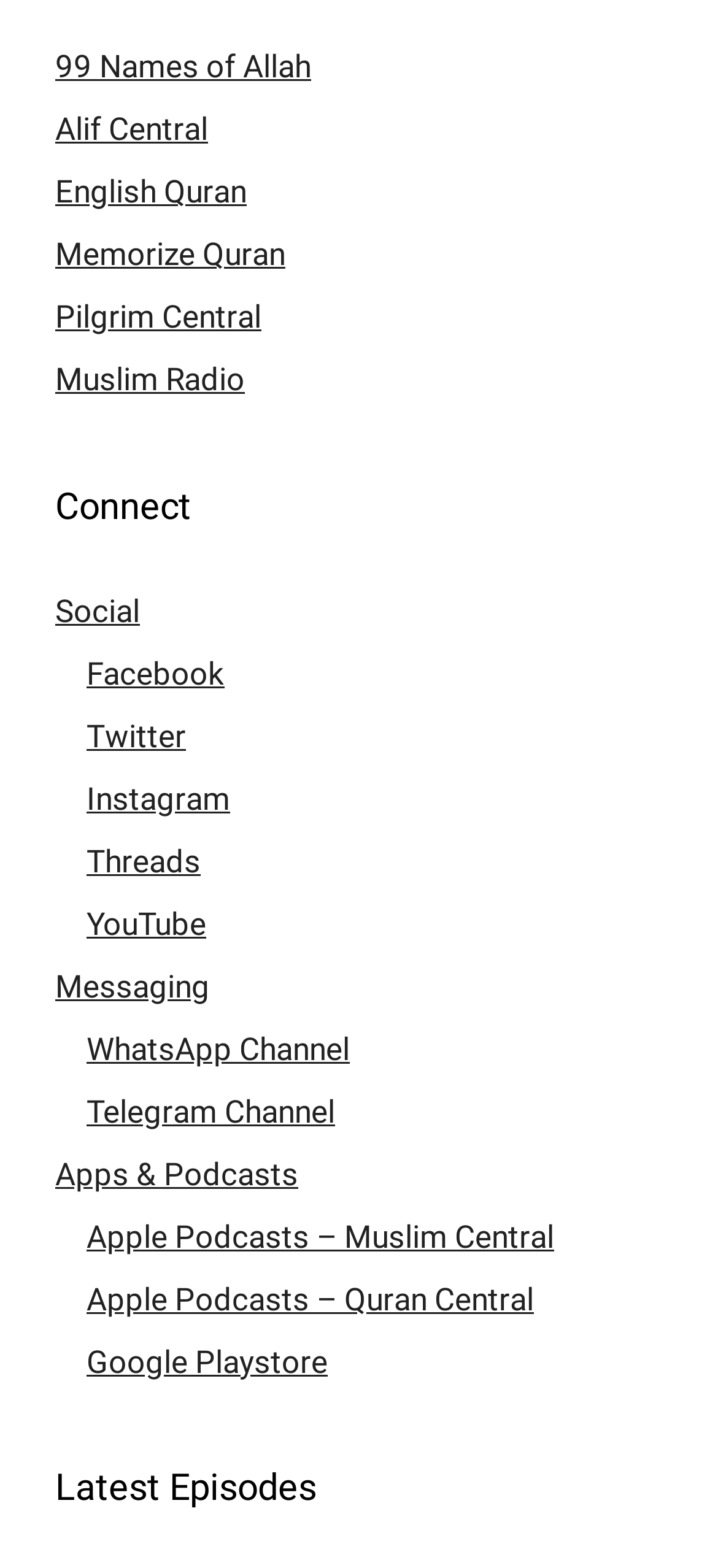Can you specify the bounding box coordinates of the area that needs to be clicked to fulfill the following instruction: "Go to English Quran"?

[0.077, 0.111, 0.344, 0.134]